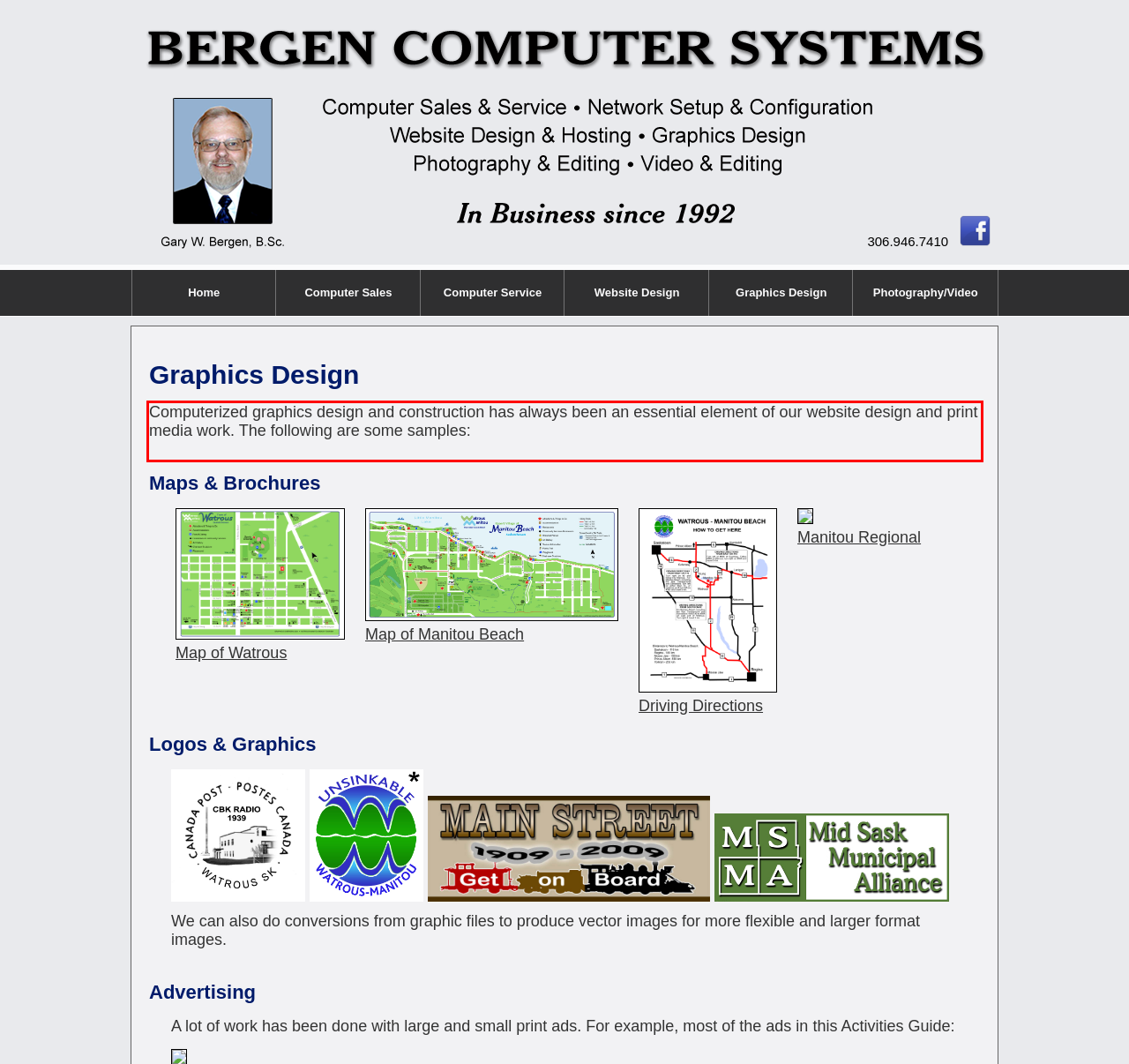Using the webpage screenshot, recognize and capture the text within the red bounding box.

Computerized graphics design and construction has always been an essential element of our website design and print media work. The following are some samples: